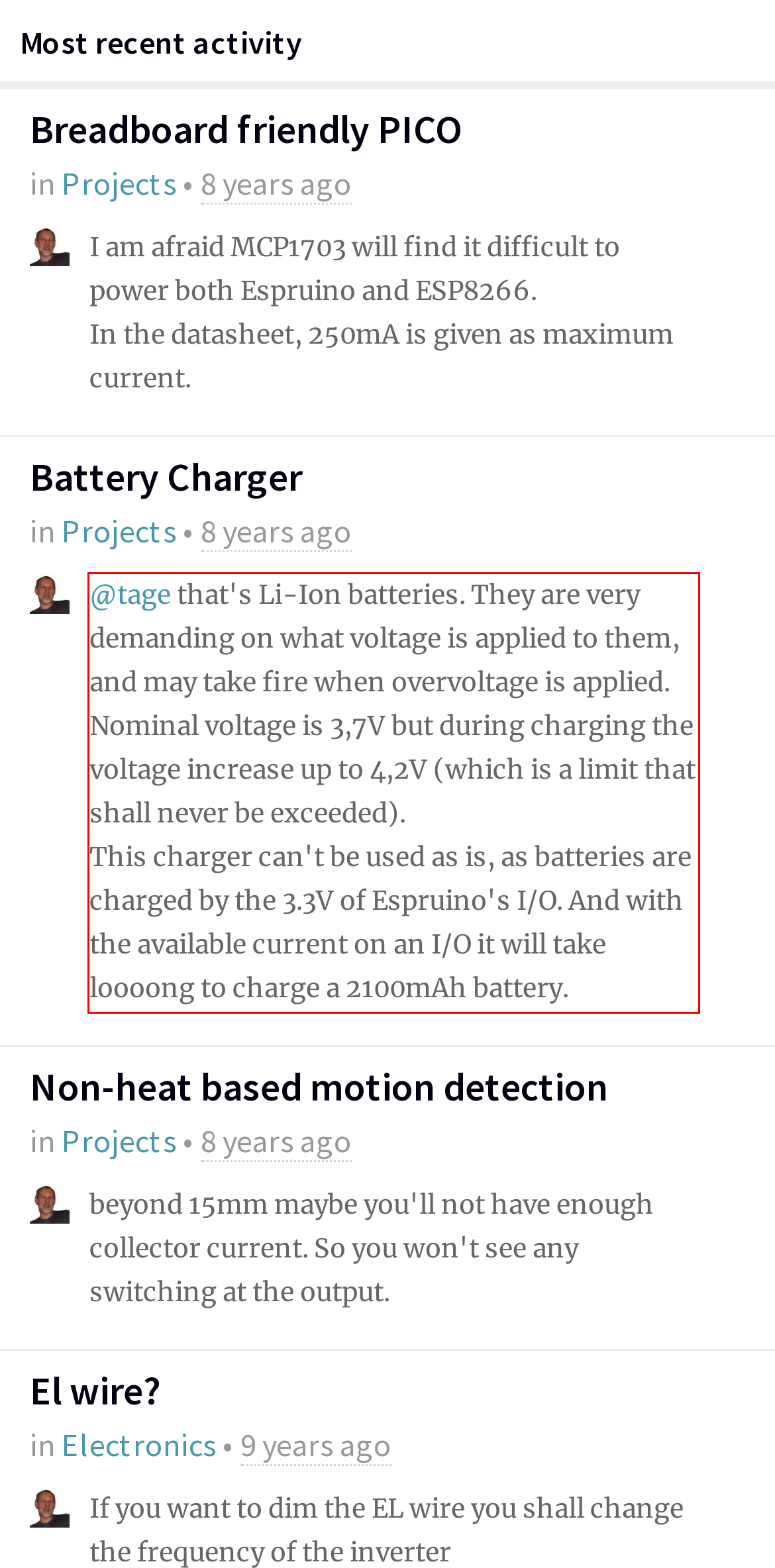Given a screenshot of a webpage with a red bounding box, please identify and retrieve the text inside the red rectangle.

@tage that's Li-Ion batteries. They are very demanding on what voltage is applied to them, and may take fire when overvoltage is applied. Nominal voltage is 3,7V but during charging the voltage increase up to 4,2V (which is a limit that shall never be exceeded). This charger can't be used as is, as batteries are charged by the 3.3V of Espruino's I/O. And with the available current on an I/O it will take loooong to charge a 2100mAh battery.